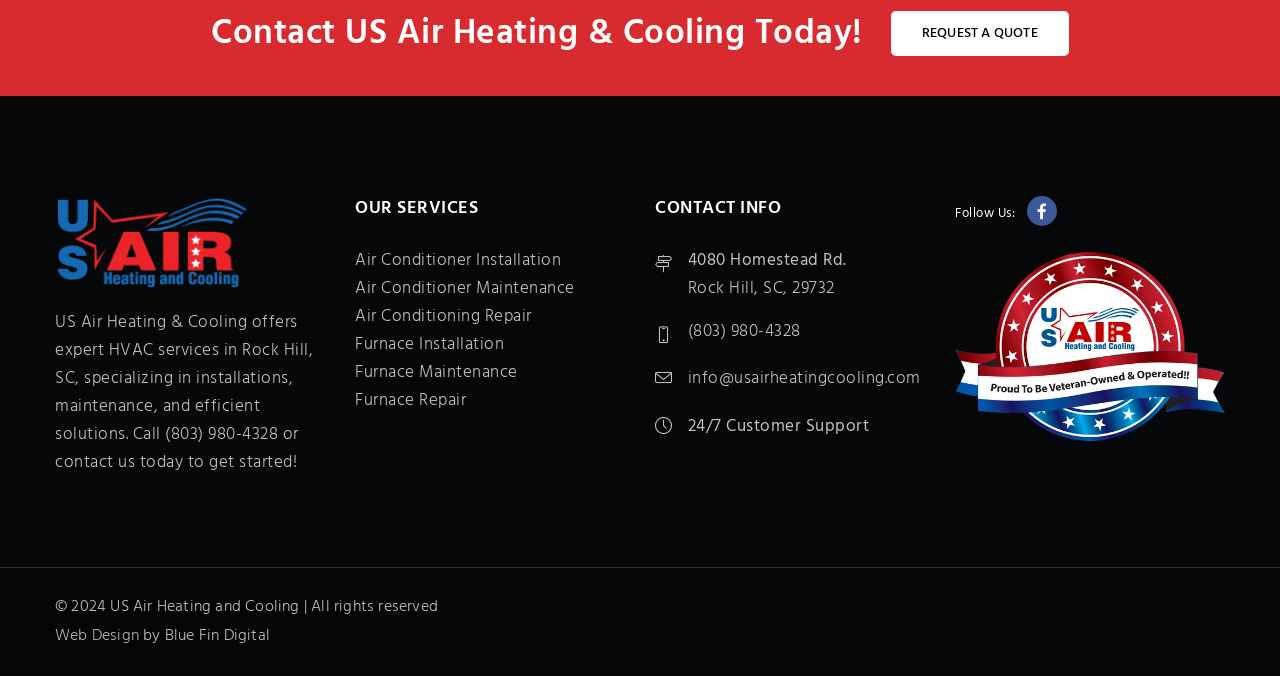What is the address of US Air Heating & Cooling?
Based on the image, answer the question with as much detail as possible.

The address of US Air Heating & Cooling can be found in the CONTACT INFO section, which is located at the bottom of the webpage. The full address is 4080 Homestead Rd., Rock Hill, SC, 29732.